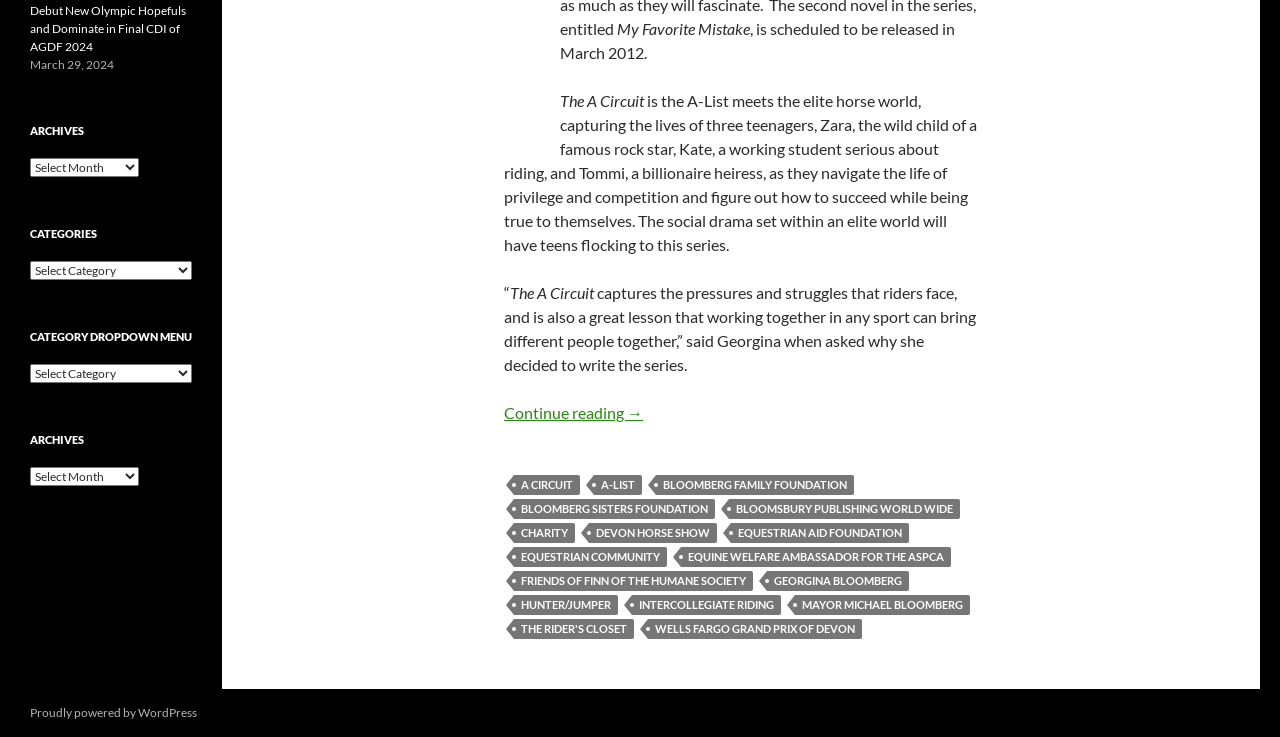Using the description: "The Rider's Closet", identify the bounding box of the corresponding UI element in the screenshot.

[0.402, 0.84, 0.495, 0.867]